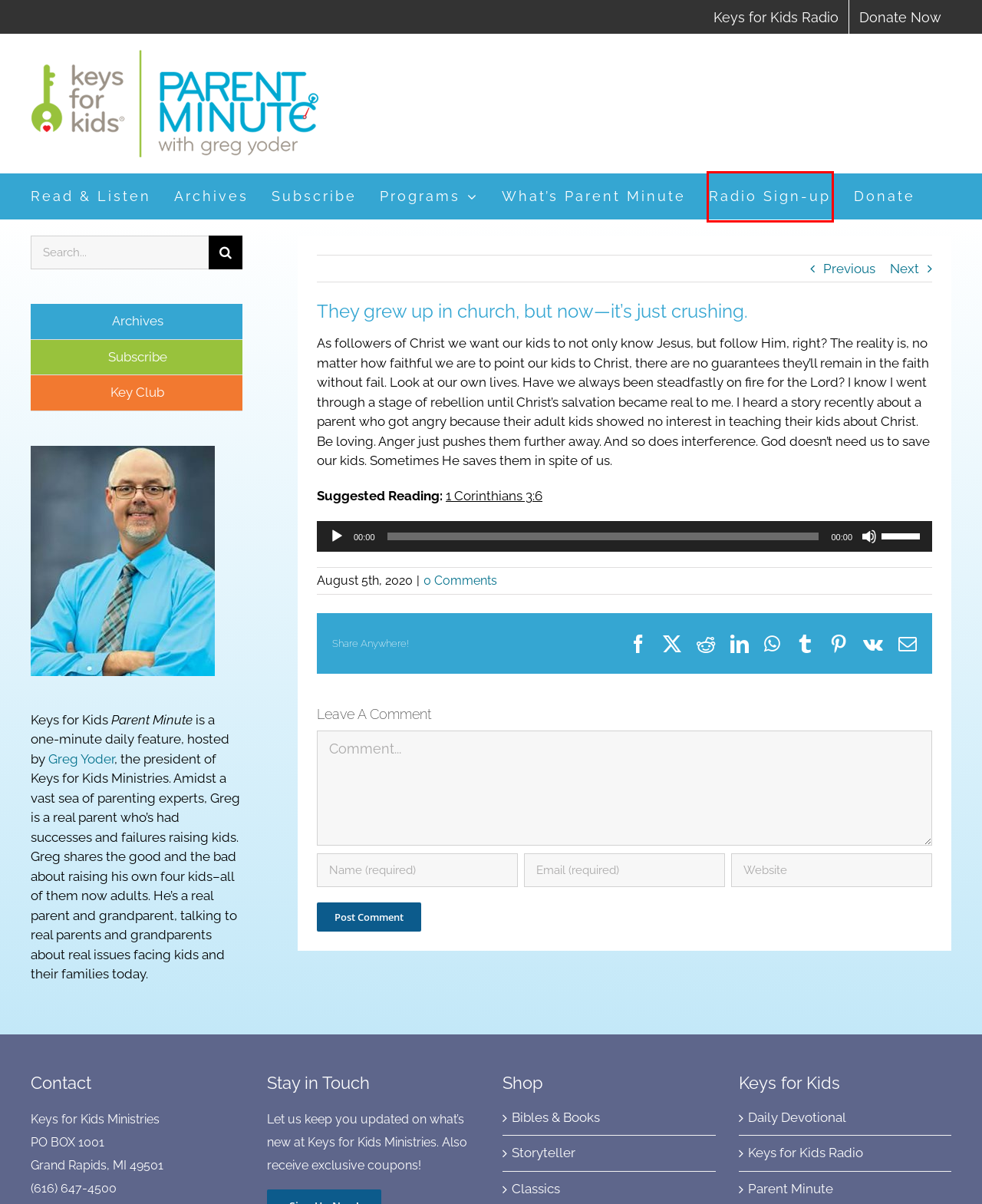A screenshot of a webpage is given, featuring a red bounding box around a UI element. Please choose the webpage description that best aligns with the new webpage after clicking the element in the bounding box. These are the descriptions:
A. What's Parent Minute - Parent Minute with Greg Yoder
B. Keys for Kids Ministries
C. VK | 登录
D. Programs - Parent Minute with Greg Yoder
E. Radio Sign-up - Parent Minute with Greg Yoder
F. Archives - Parent Minute with Greg Yoder
G. My parents are getting so frail. - Parent Minute with Greg Yoder
H. My kids are asking a lot of questions about death. - Parent Minute with Greg Yoder

E